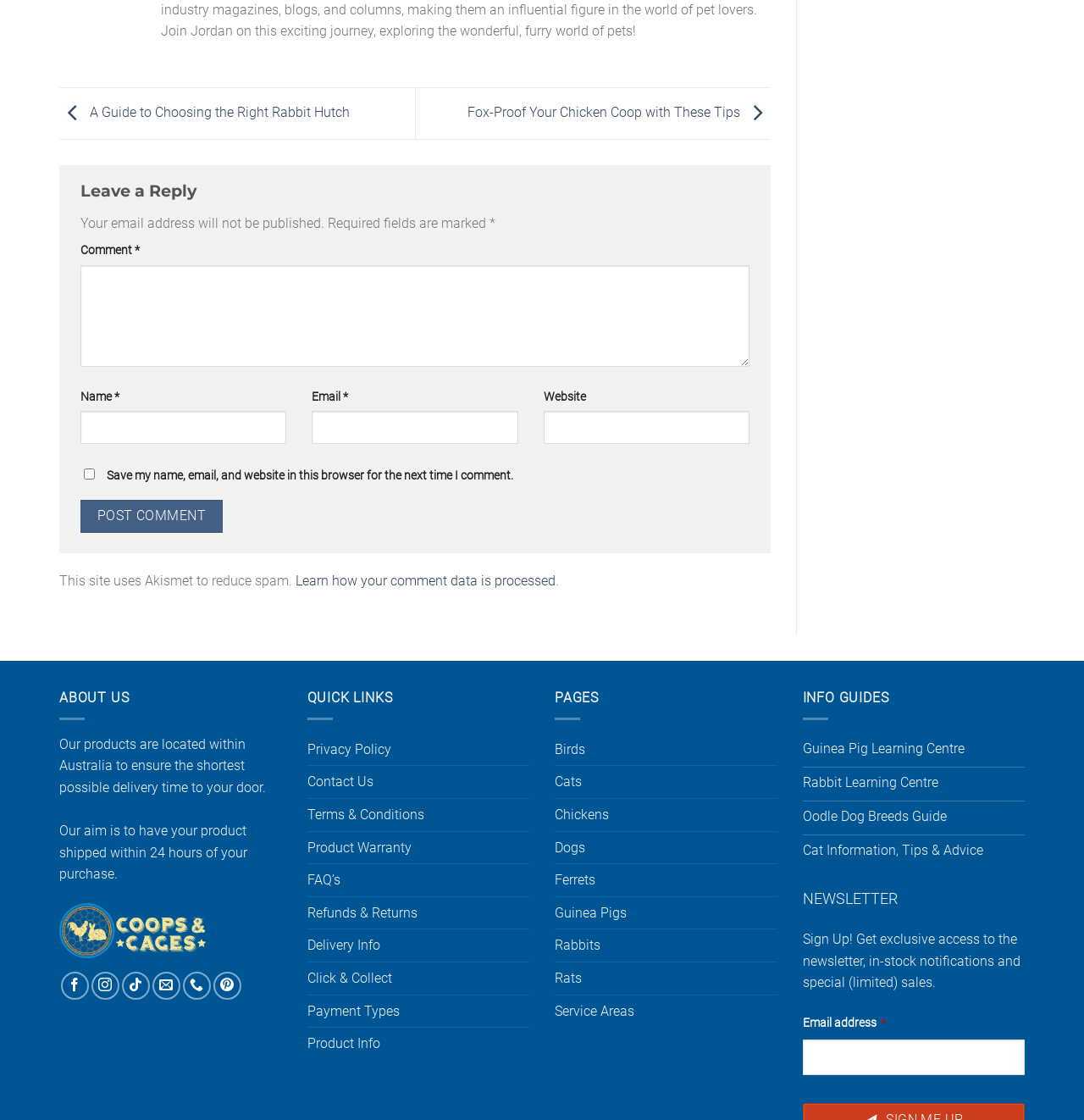What is the policy on spam?
Using the image, provide a concise answer in one word or a short phrase.

Uses Akismet